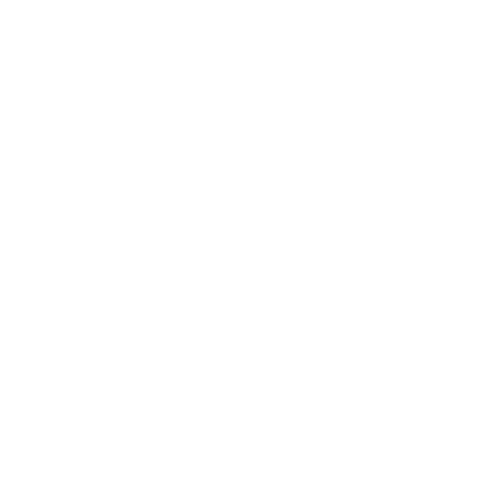What is the book focused on? Refer to the image and provide a one-word or short phrase answer.

Spiritual empowerment